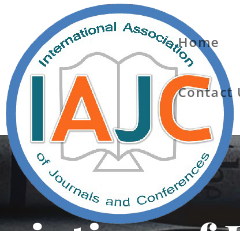Break down the image into a detailed narrative.

The image features the logo of the International Association of Journals and Conferences (IAJC). The logo is circular in design, prominently showcasing the acronym "IAJC" in bold letters, where "IA" is colored in a vibrant blue and "JC" in a striking orange. Surrounding the acronym is the full name of the organization, "International Association of Journals and Conferences," inscribed in a curved format. The background includes an open book illustration, symbolizing knowledge and academia, reinforcing the organization's mission to promote scholarly publishing and conferences. This logo is displayed on a webpage that likely serves as a hub for information related to the IAJC, highlighting its leadership and commitment to academic excellence.